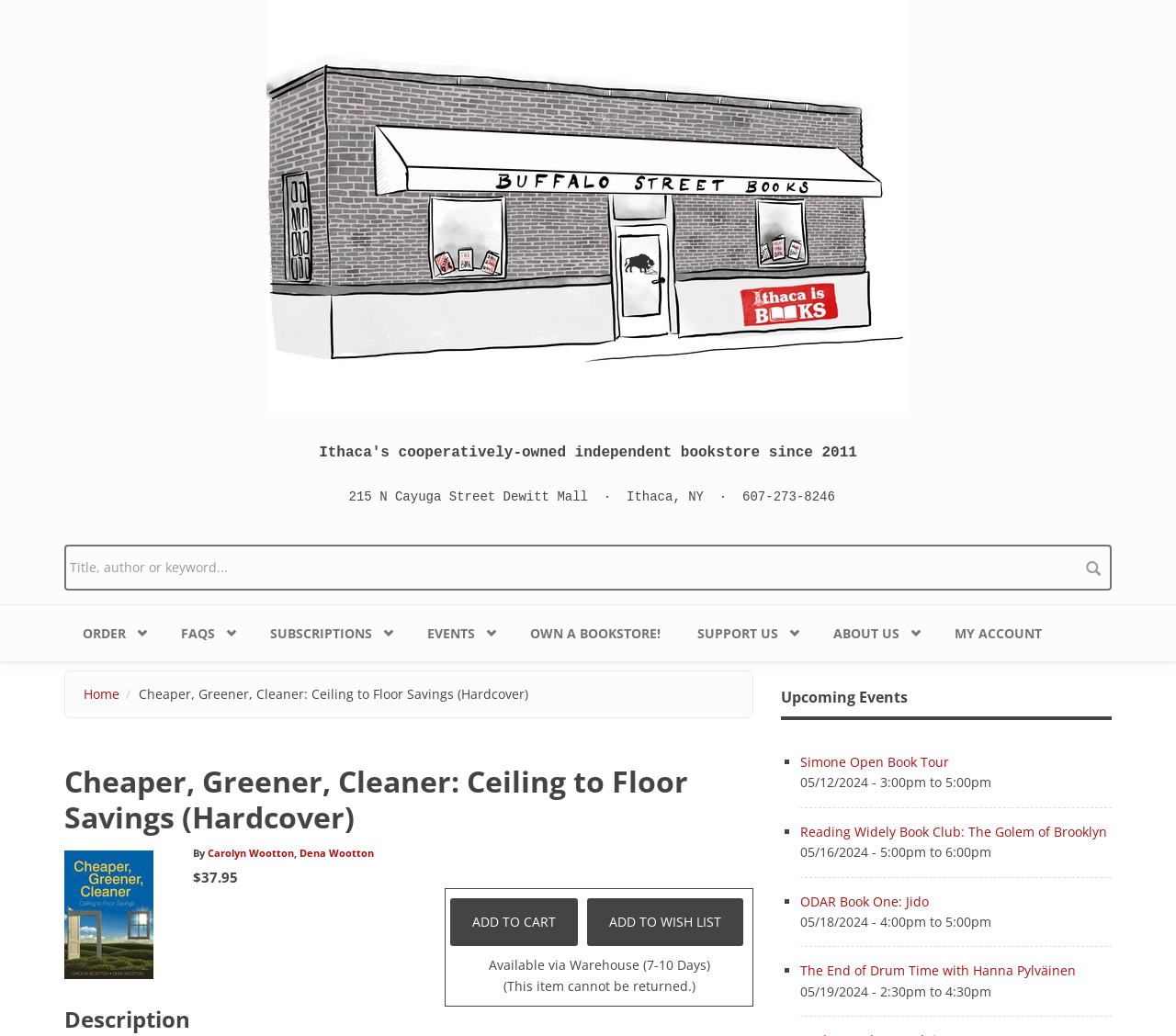Can you find the bounding box coordinates for the element to click on to achieve the instruction: "Search for a book"?

[0.055, 0.526, 0.945, 0.57]